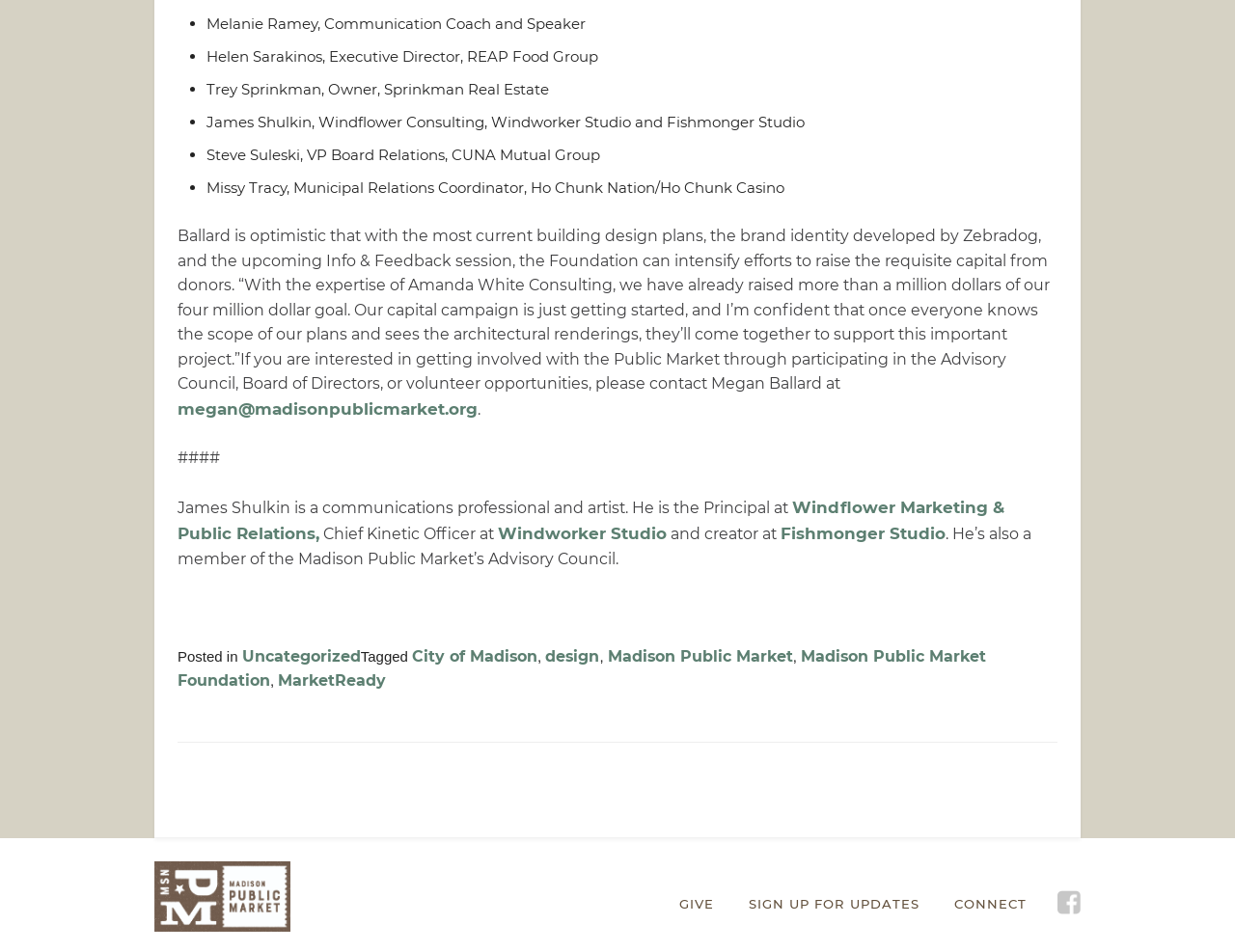Could you find the bounding box coordinates of the clickable area to complete this instruction: "Sign up for updates"?

[0.606, 0.941, 0.744, 0.957]